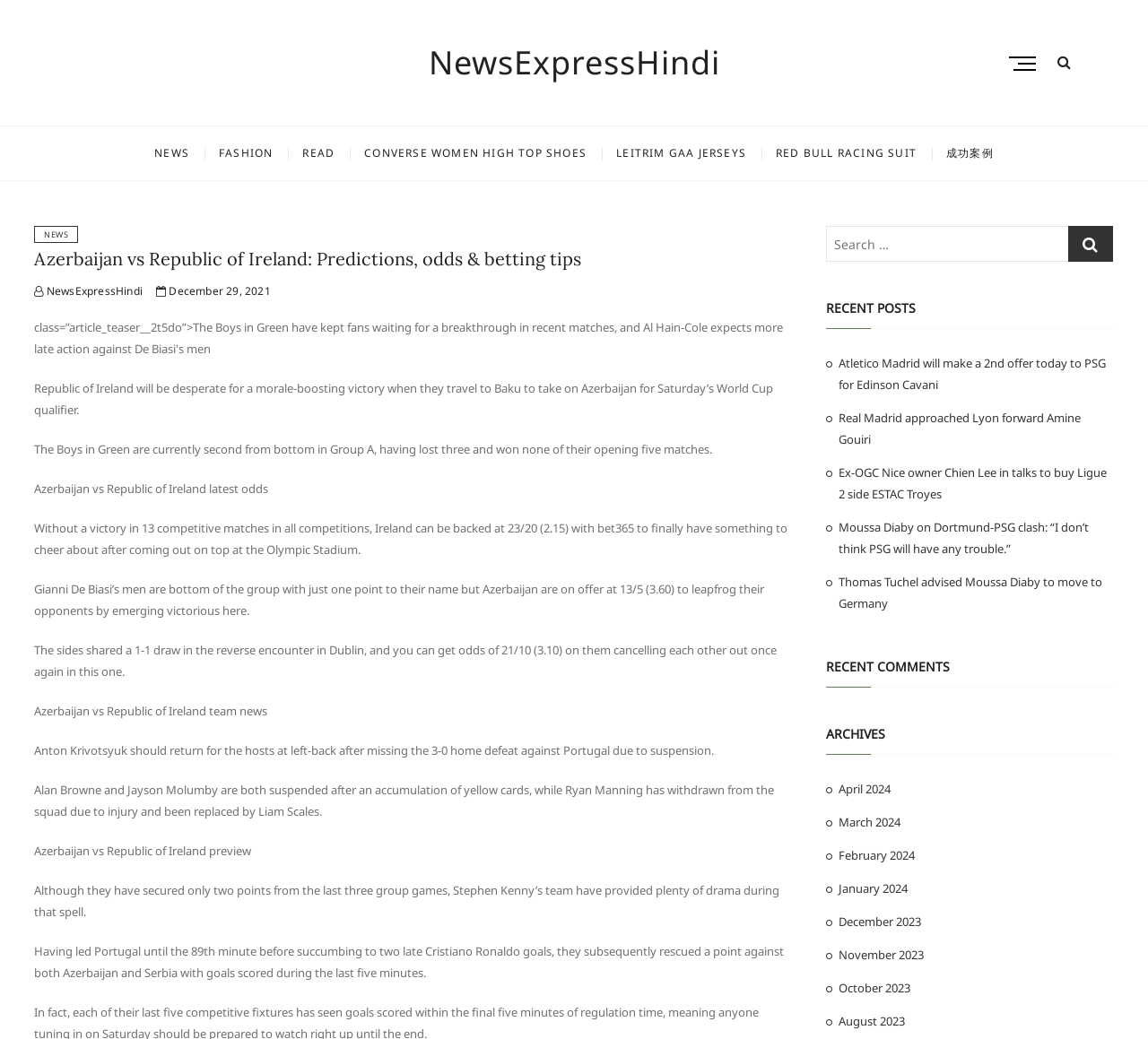How many links are in the main menu?
Based on the screenshot, provide your answer in one word or phrase.

7